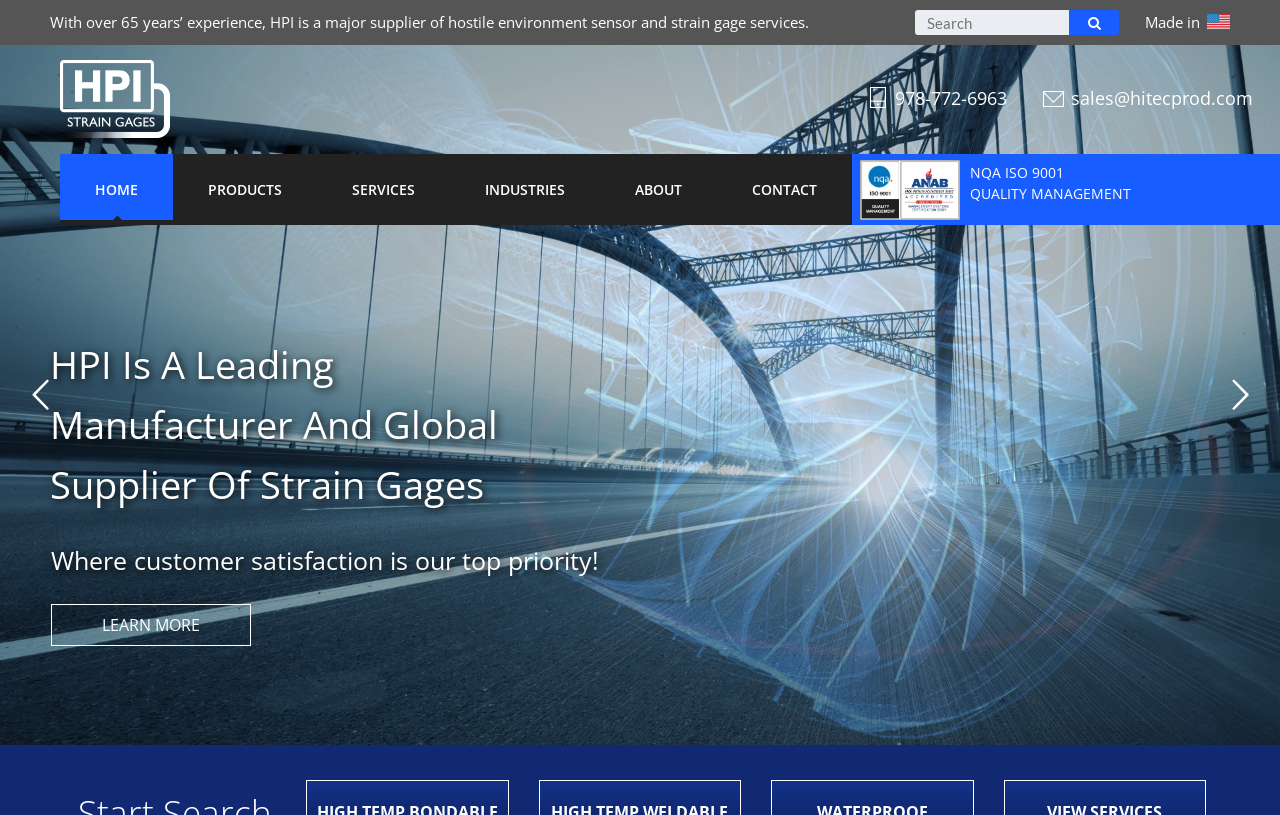Select the bounding box coordinates of the element I need to click to carry out the following instruction: "view products".

[0.135, 0.189, 0.248, 0.276]